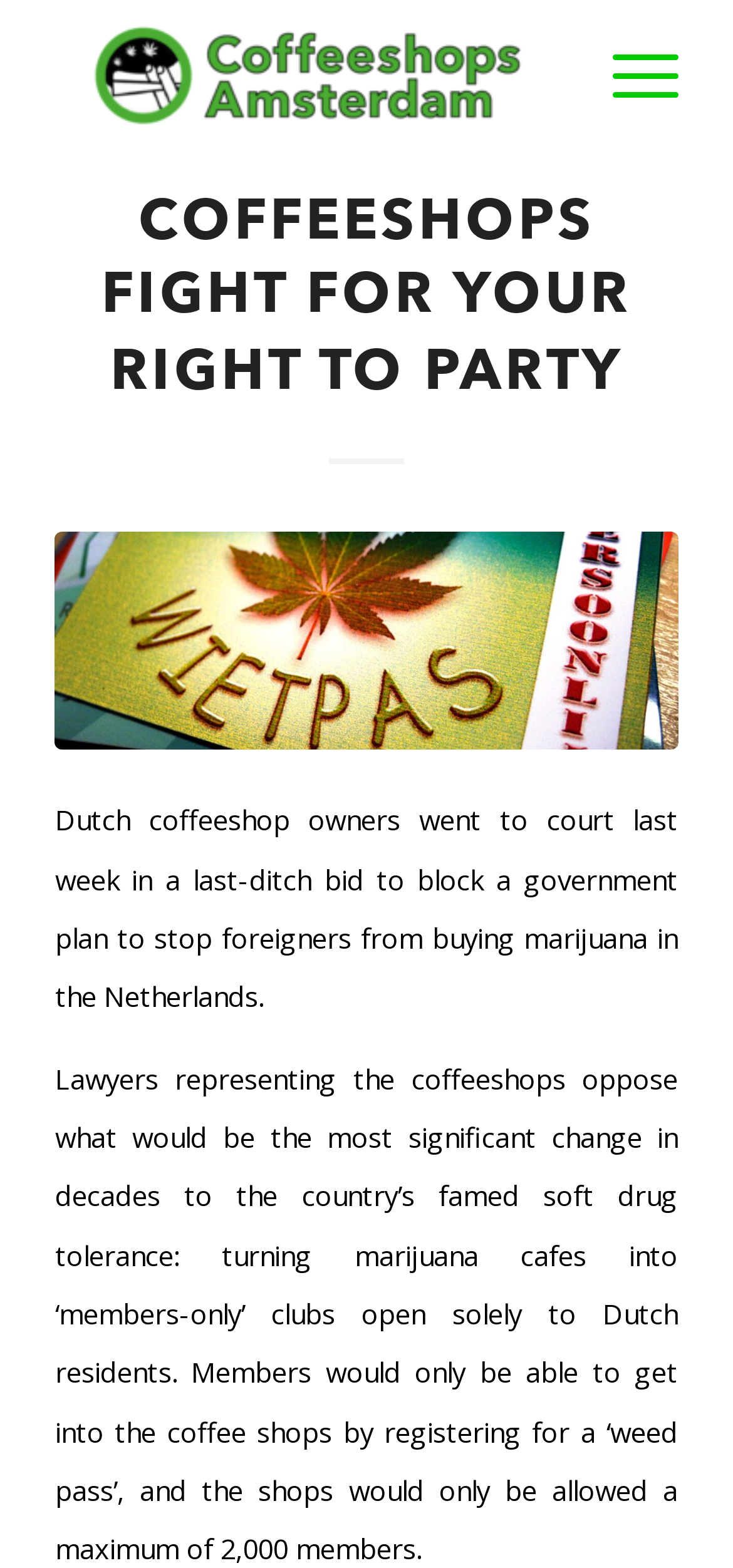What is the current status of foreigners buying marijuana in the Netherlands?
Use the information from the screenshot to give a comprehensive response to the question.

According to the text, the government plan is to stop foreigners from buying marijuana in the Netherlands, and coffeeshop owners are fighting against this plan in court.